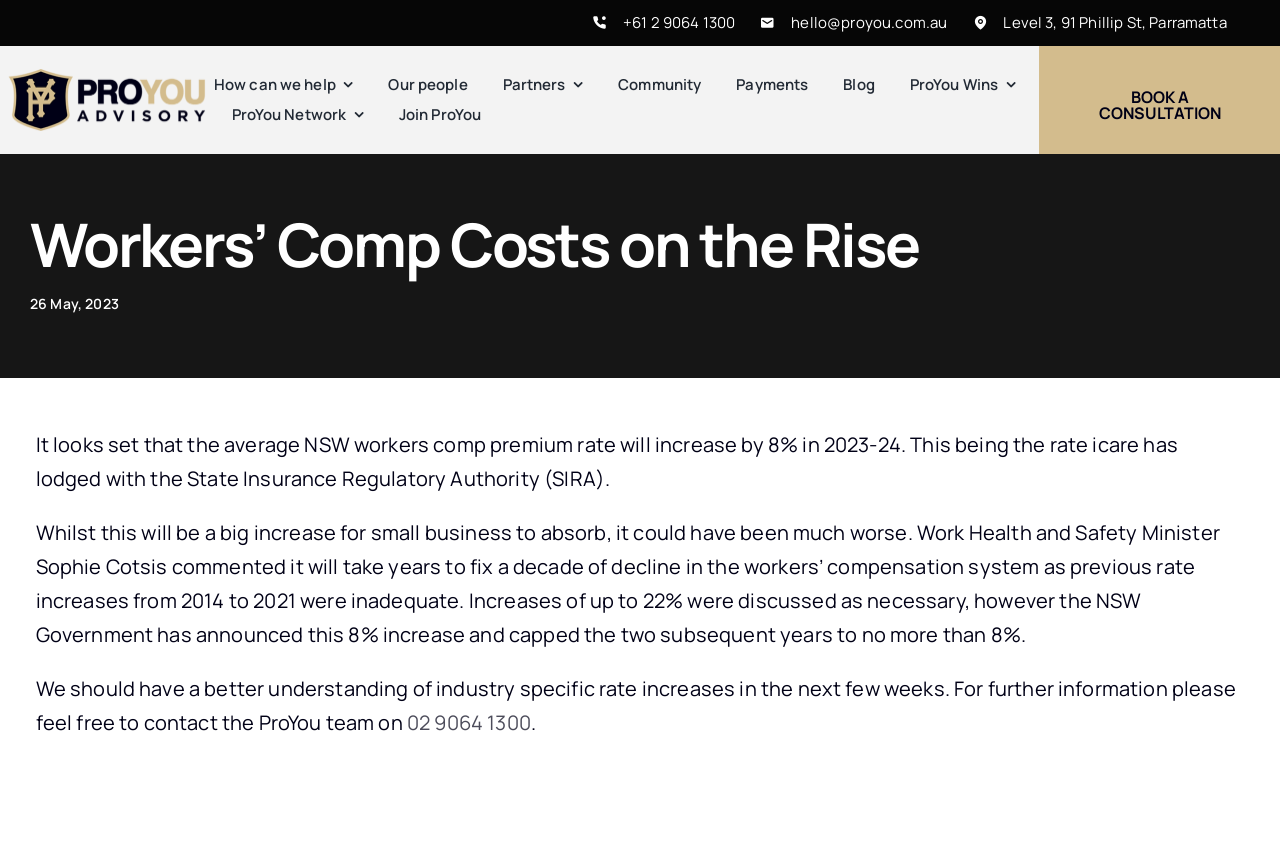Pinpoint the bounding box coordinates of the area that must be clicked to complete this instruction: "Call the phone number".

[0.487, 0.014, 0.574, 0.039]